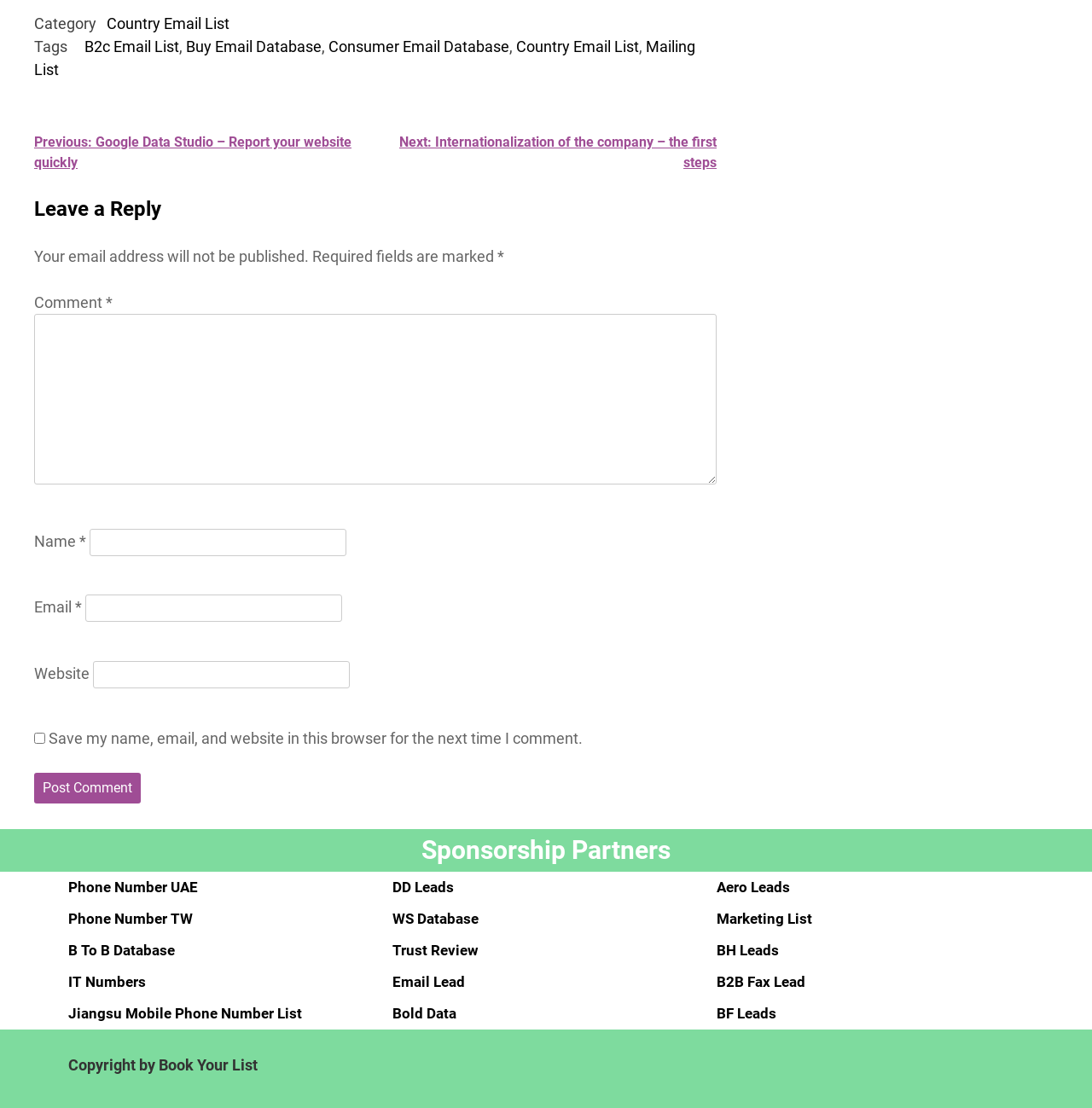Please find the bounding box for the UI component described as follows: "Jiangsu Mobile Phone Number List".

[0.062, 0.907, 0.277, 0.922]